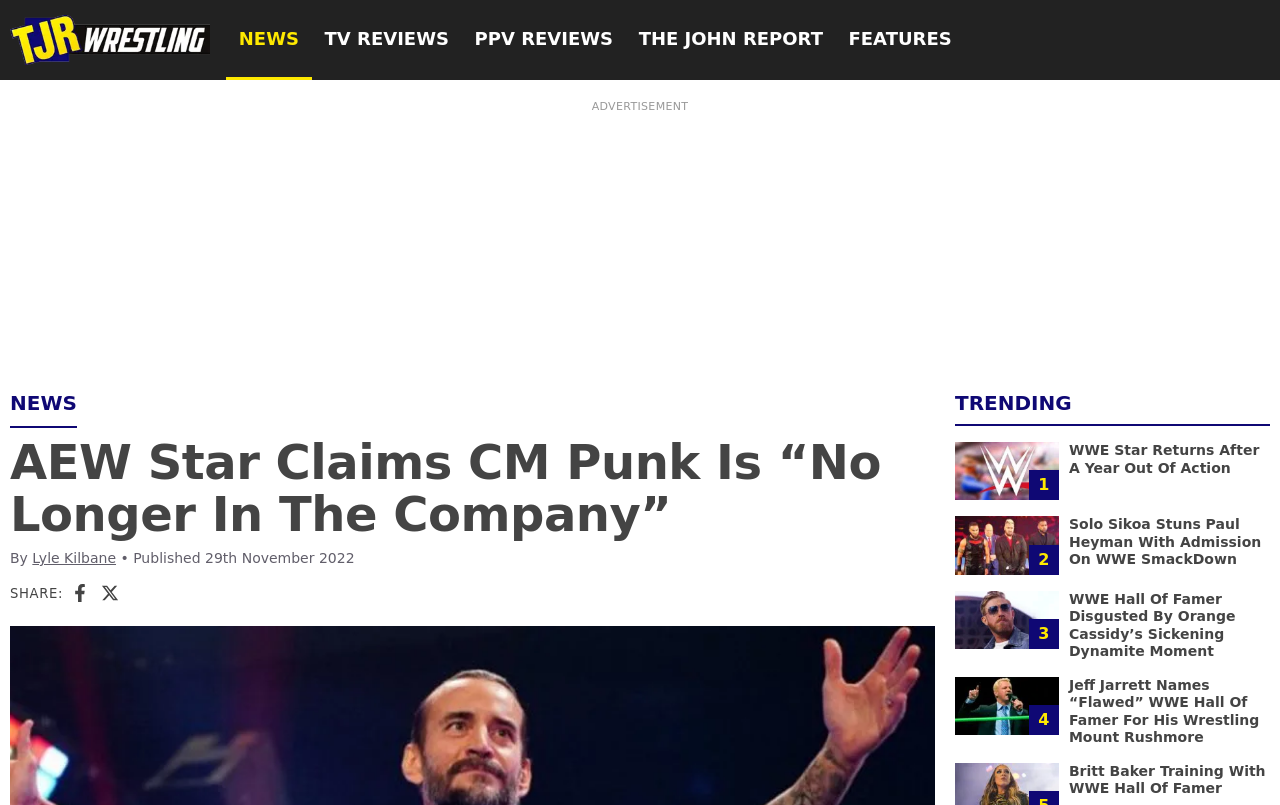Identify the bounding box of the UI component described as: "parent_node: NEWS aria-label="TJR Wrestling"".

[0.008, 0.018, 0.164, 0.081]